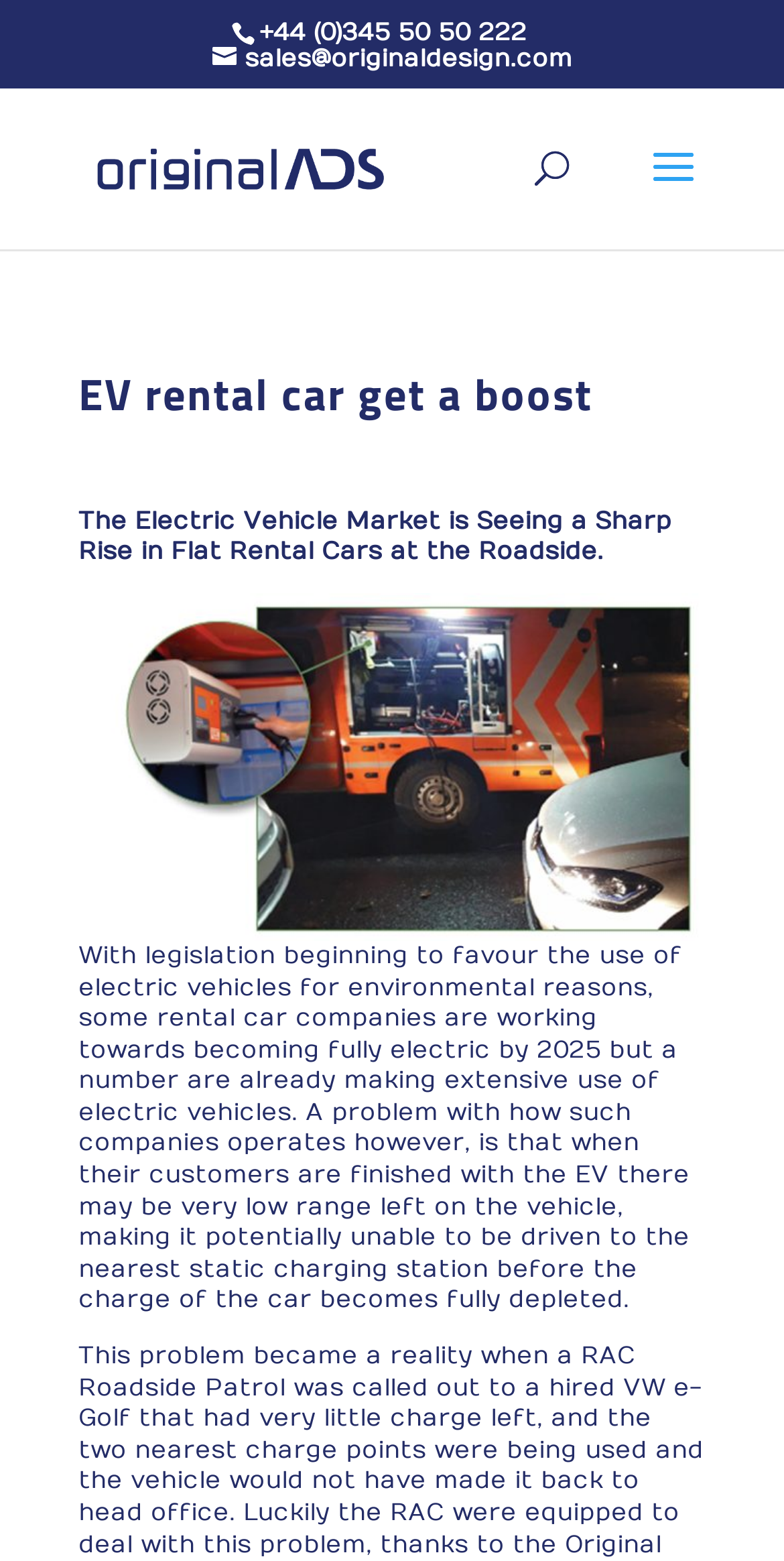Identify and generate the primary title of the webpage.

EV rental car get a boost